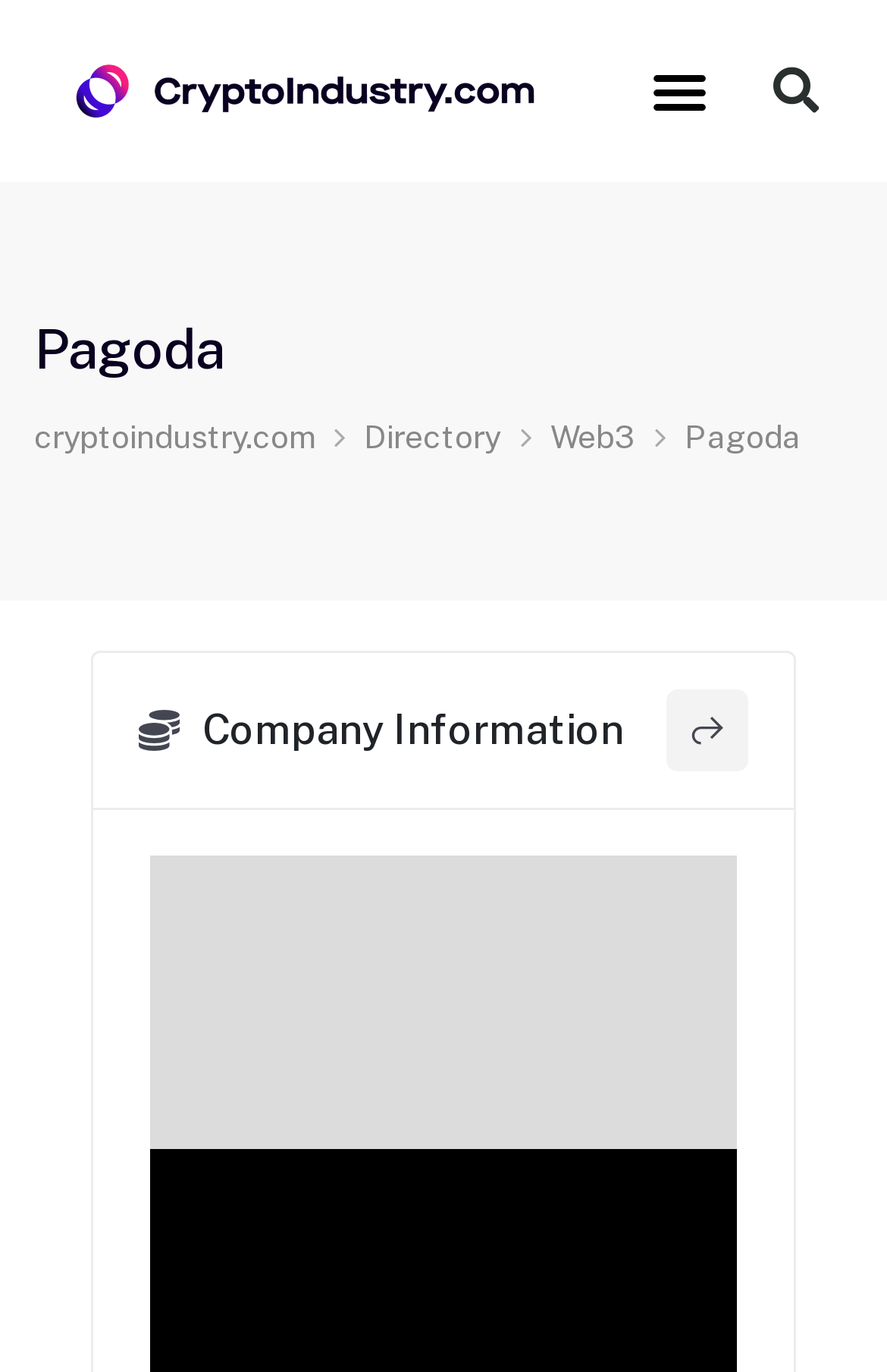Provide the bounding box coordinates for the UI element that is described as: "Mabel C Fry Public Library".

None